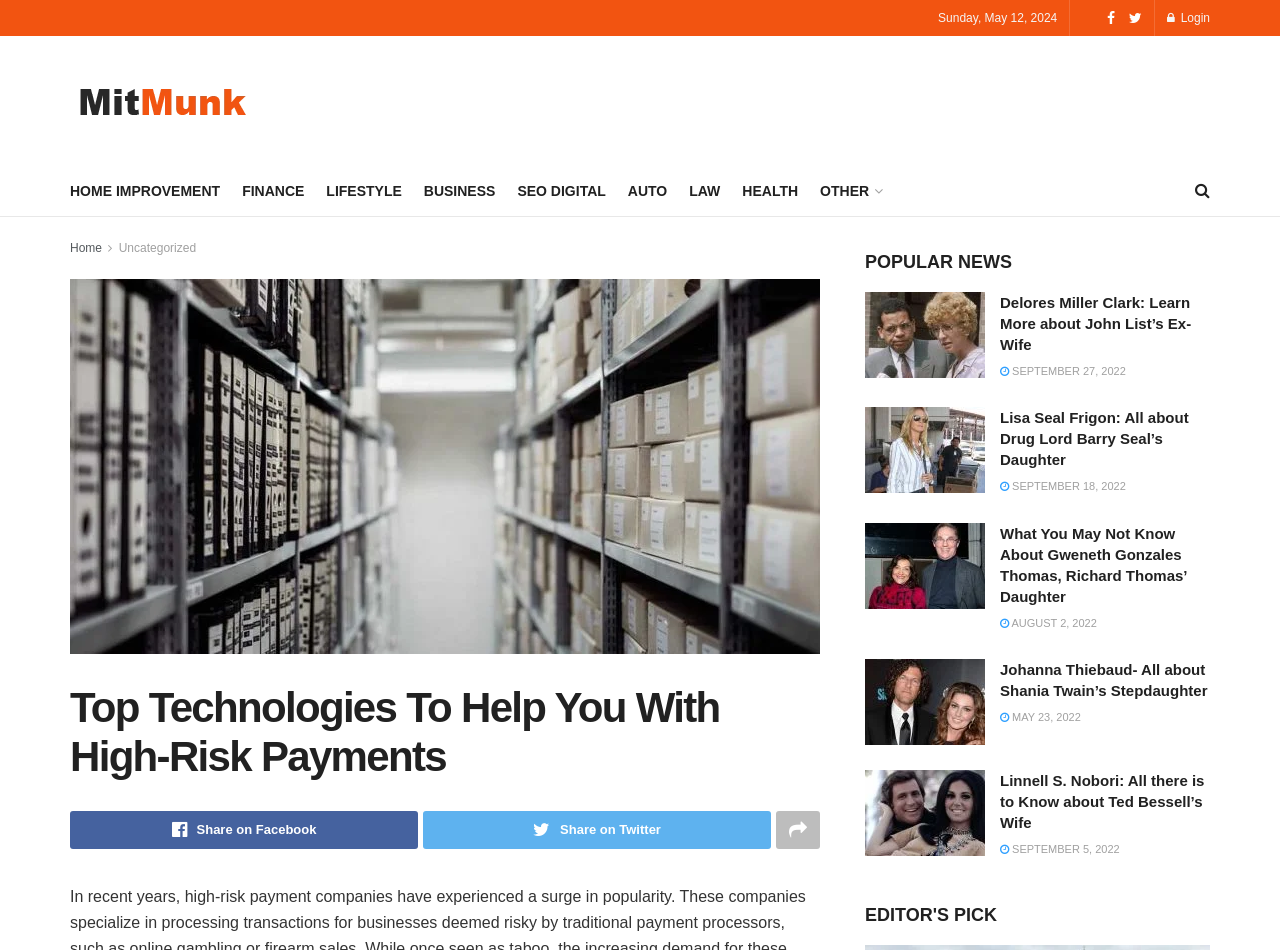Find the bounding box coordinates of the area that needs to be clicked in order to achieve the following instruction: "Visit the 'HOME IMPROVEMENT' page". The coordinates should be specified as four float numbers between 0 and 1, i.e., [left, top, right, bottom].

[0.055, 0.186, 0.172, 0.216]